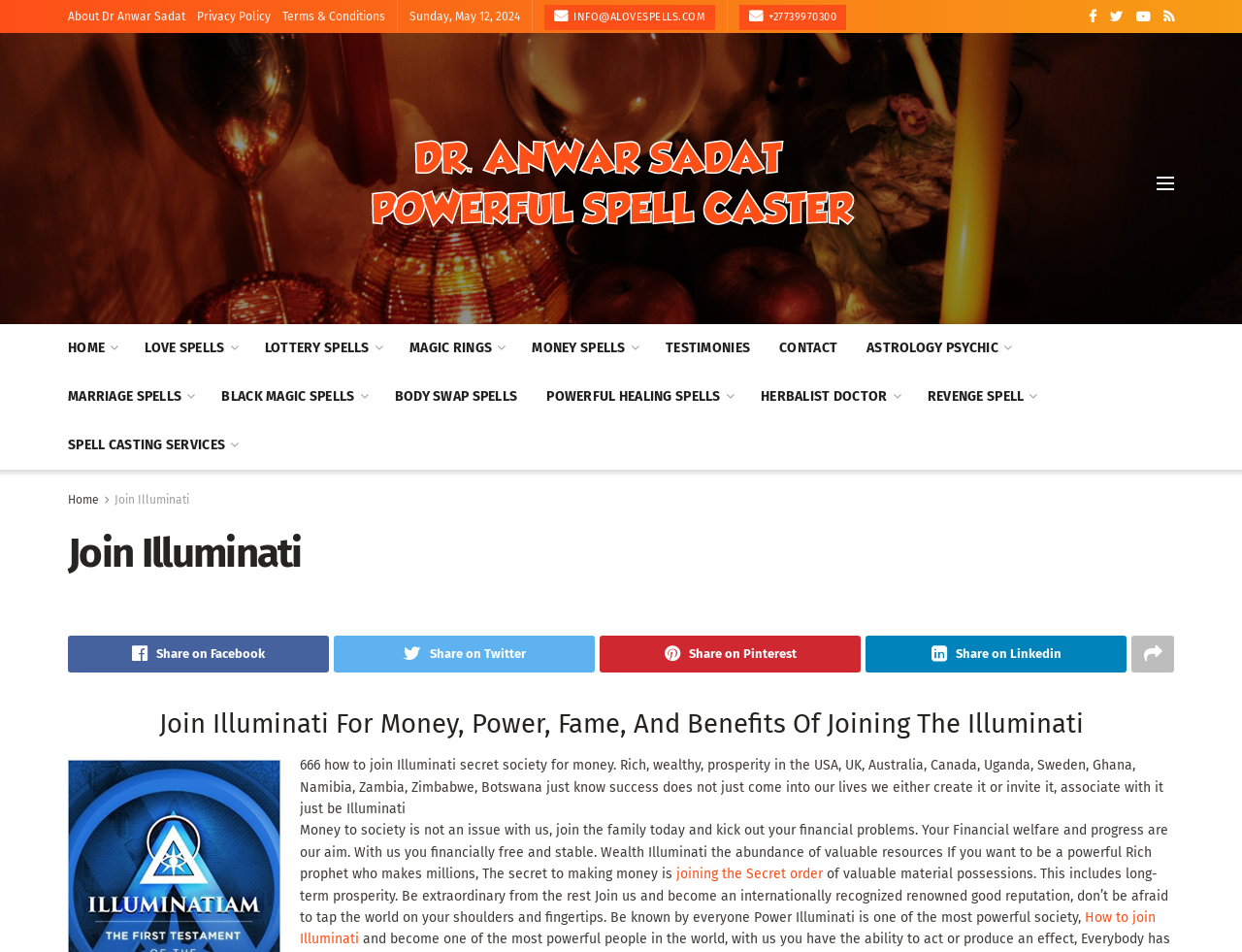What is the theme of the webpage?
Use the image to answer the question with a single word or phrase.

Illuminati and spell casting